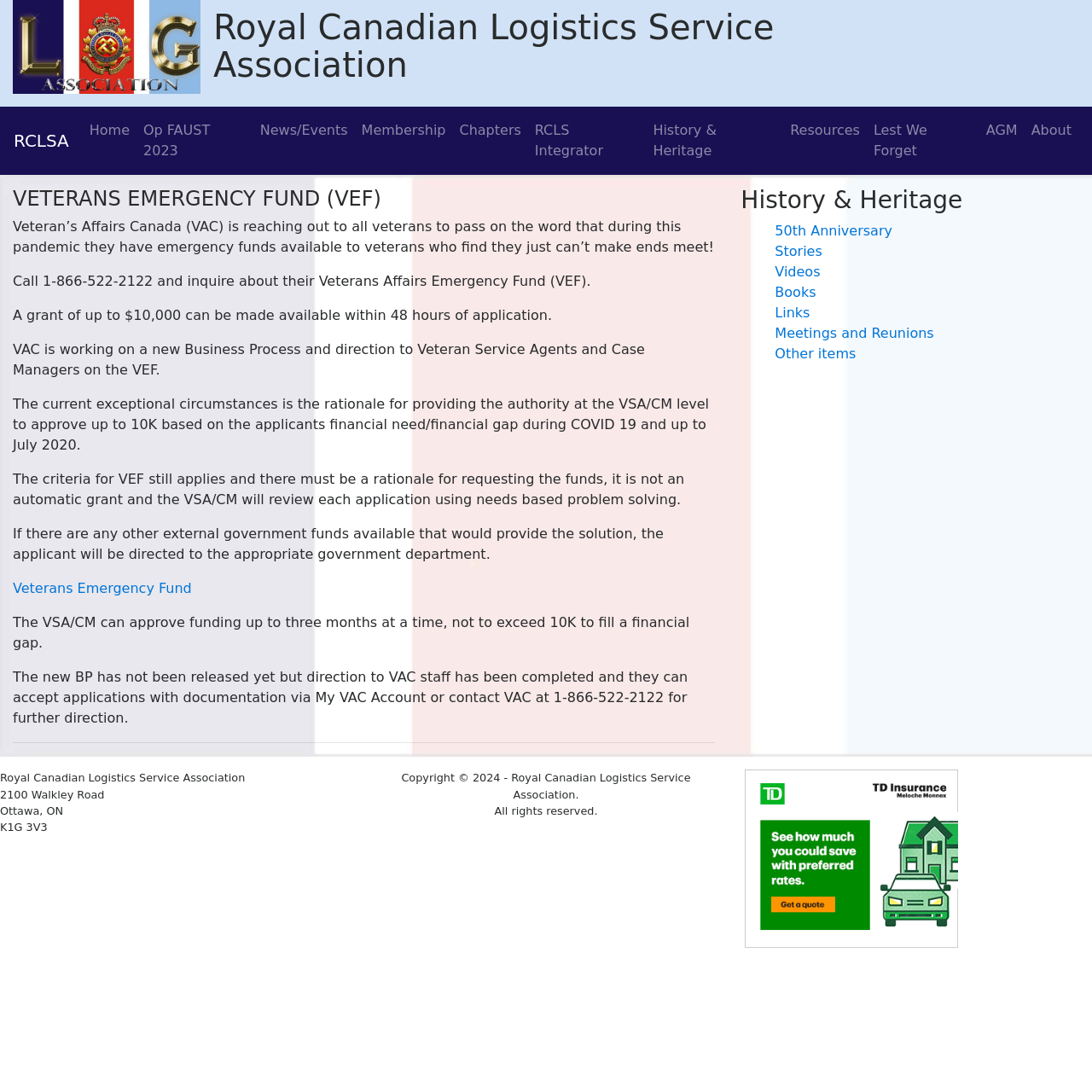Select the bounding box coordinates of the element I need to click to carry out the following instruction: "Learn about Veterans Emergency Fund".

[0.012, 0.532, 0.176, 0.546]